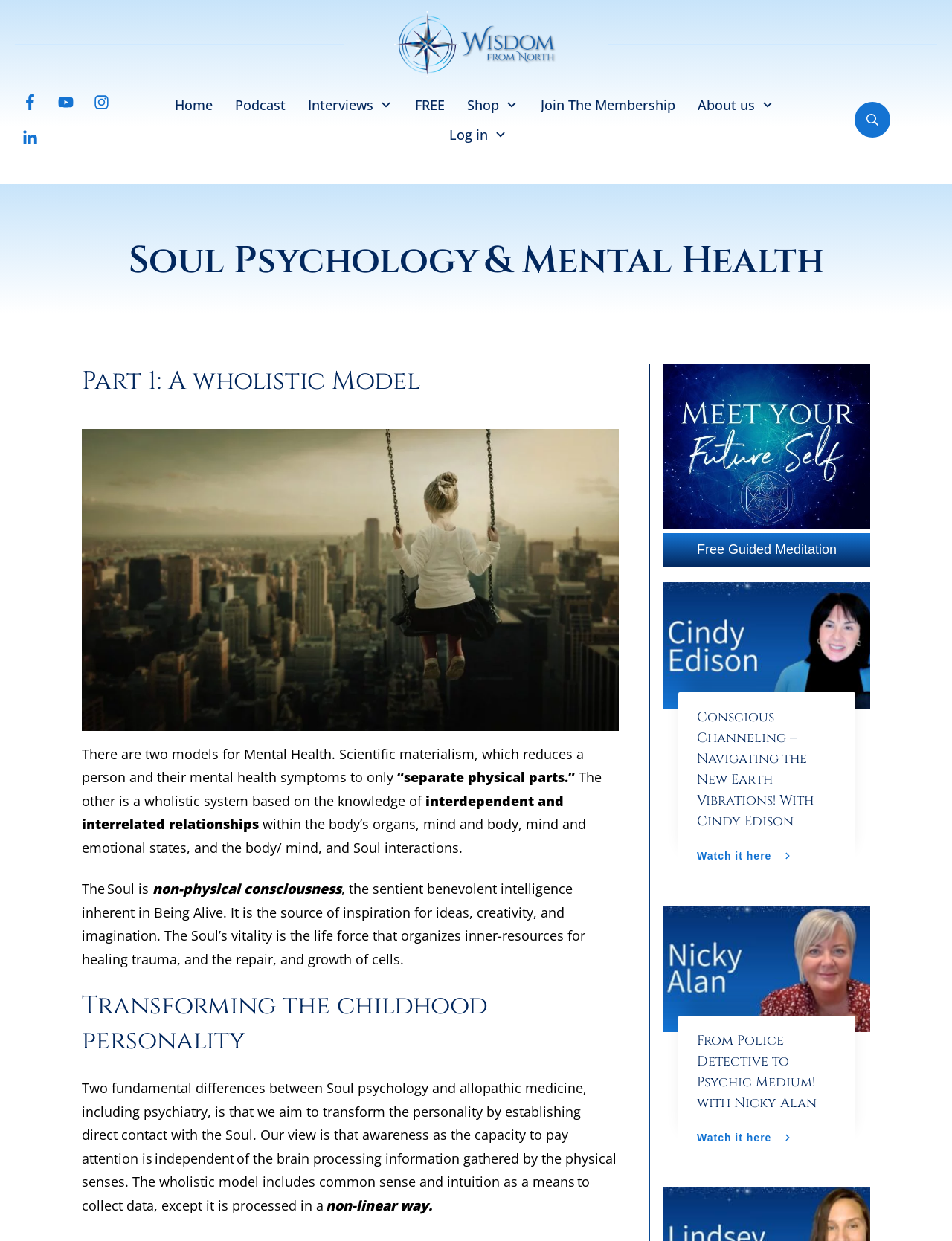Identify the bounding box coordinates for the element you need to click to achieve the following task: "Watch the video about From Police Detective to Psychic Medium". The coordinates must be four float values ranging from 0 to 1, formatted as [left, top, right, bottom].

[0.732, 0.83, 0.879, 0.897]